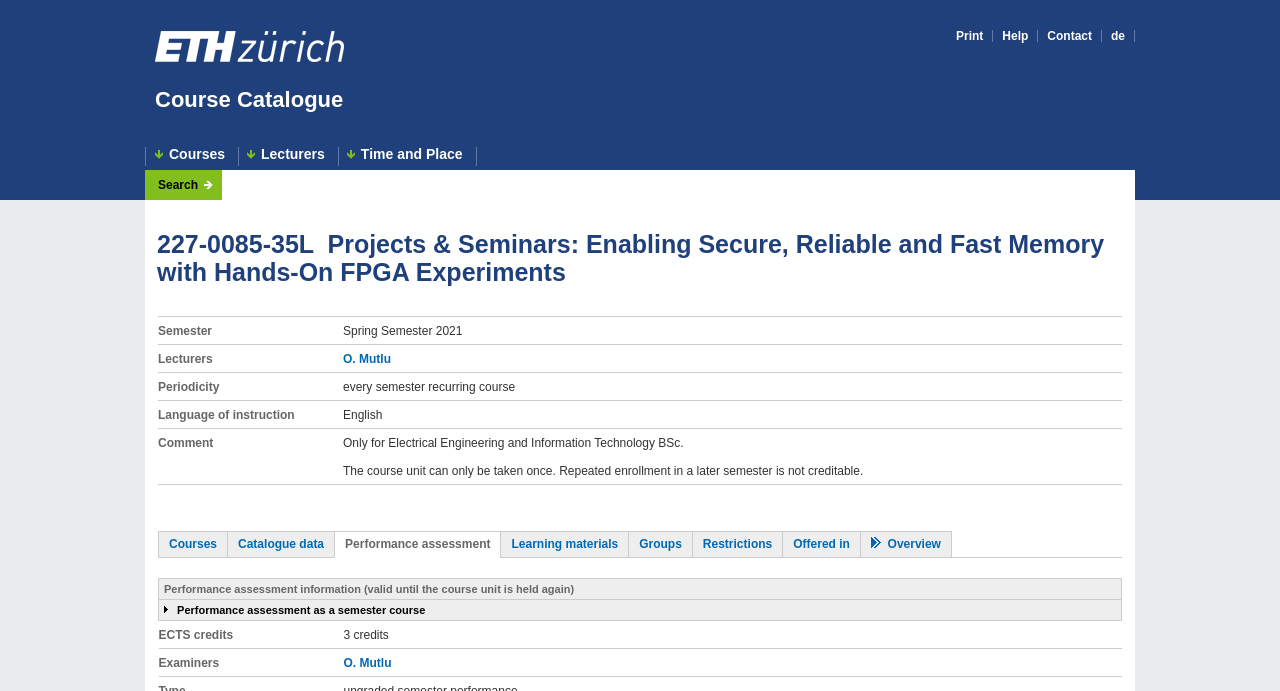Locate the bounding box coordinates of the area where you should click to accomplish the instruction: "Go to ETH Homepage".

[0.121, 0.045, 0.269, 0.094]